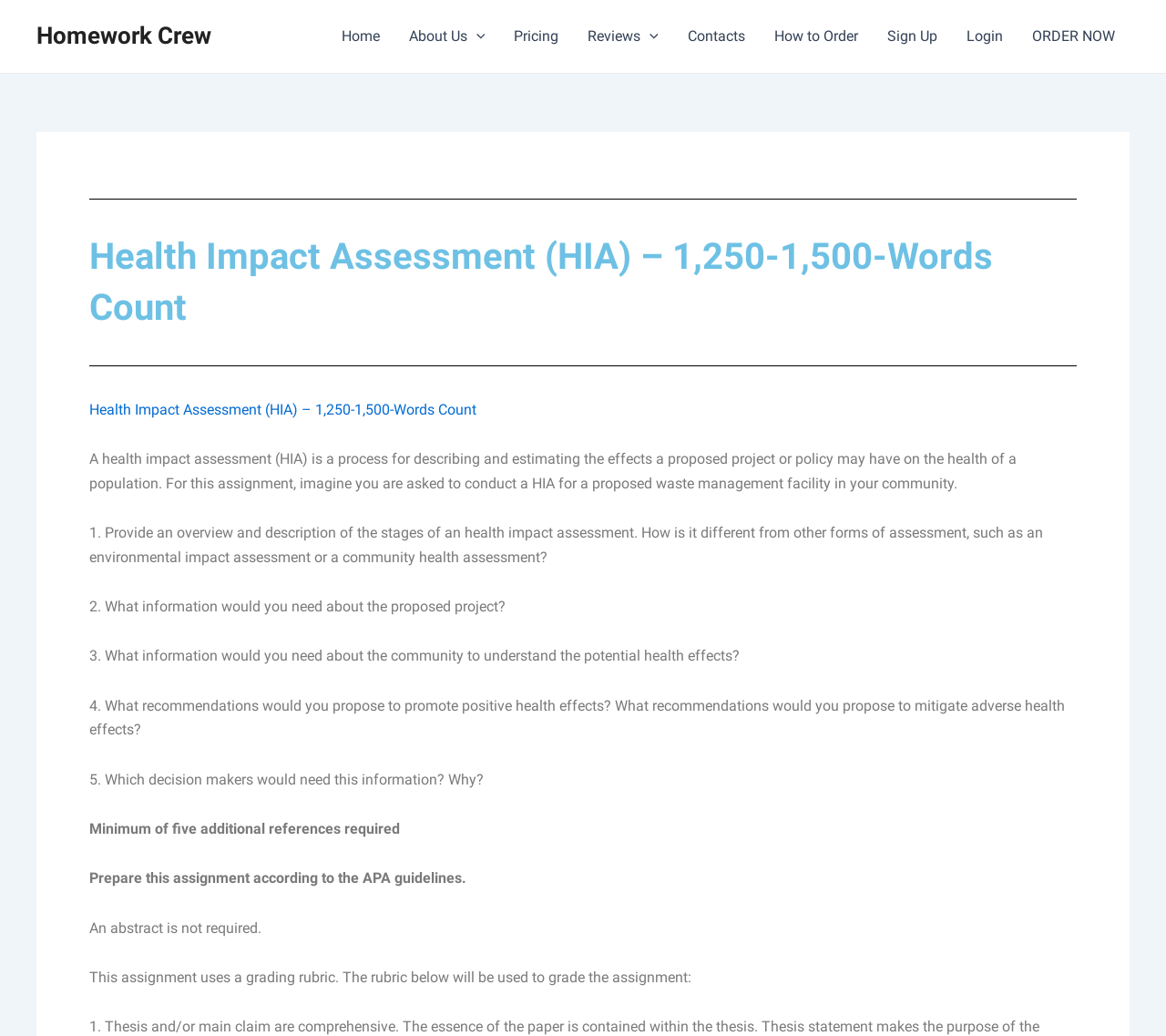Locate the bounding box coordinates of the clickable area to execute the instruction: "Click on the 'Sign Up' link". Provide the coordinates as four float numbers between 0 and 1, represented as [left, top, right, bottom].

[0.748, 0.0, 0.816, 0.07]